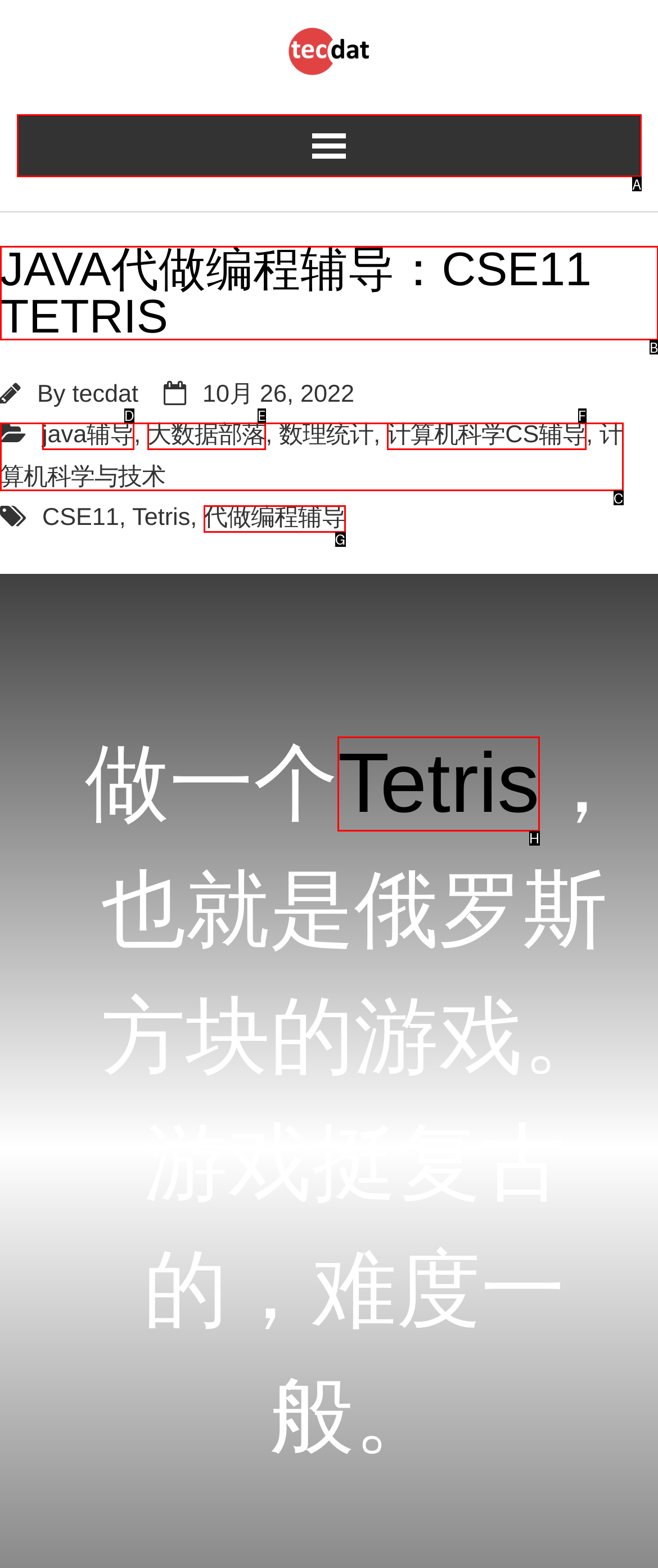Point out the HTML element I should click to achieve the following: Read about JAVA programming guidance Reply with the letter of the selected element.

B